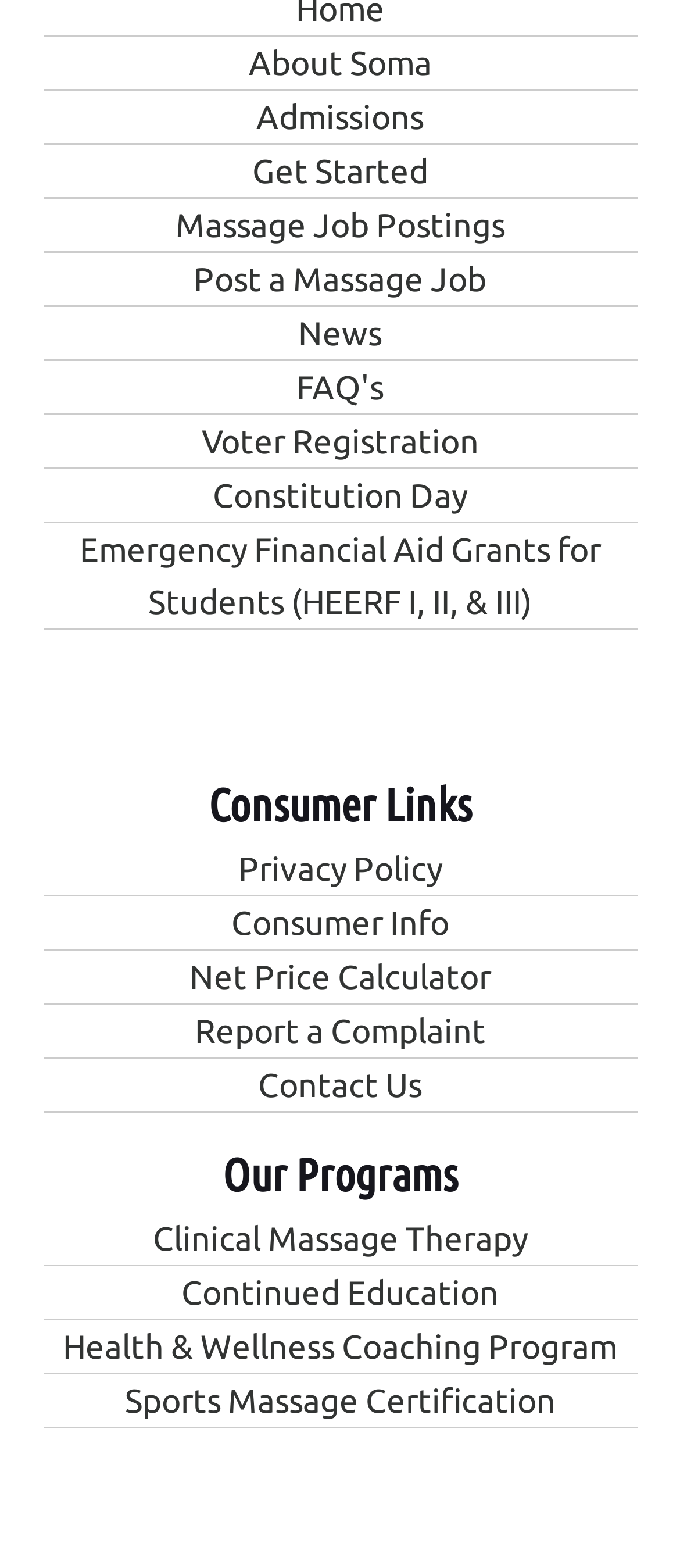Please identify the bounding box coordinates of the element that needs to be clicked to perform the following instruction: "View massage job postings".

[0.258, 0.131, 0.742, 0.156]